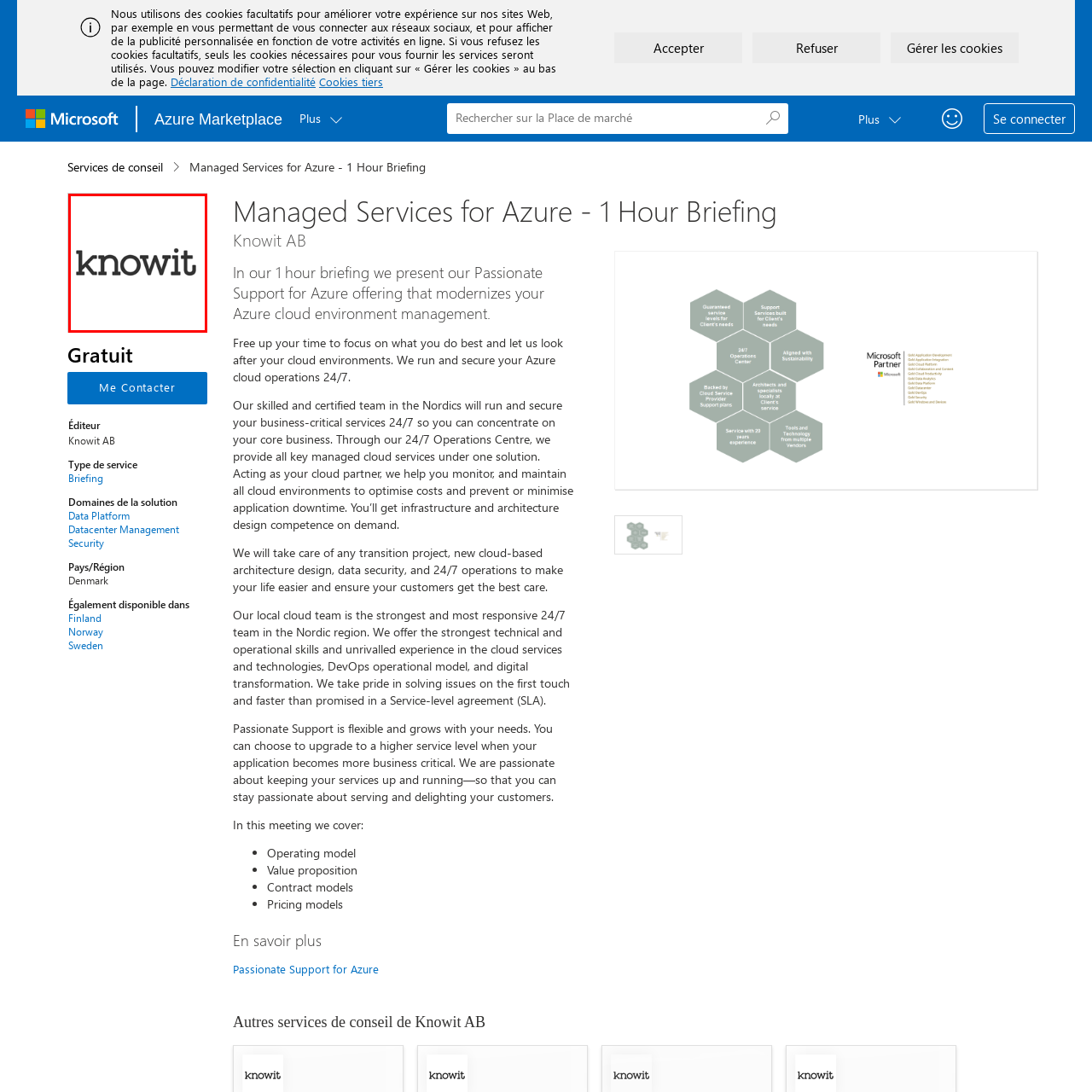Explain the image in the red bounding box with extensive details.

This image features the logo of Knowit AB, a consultancy firm specializing in digital transformation and cloud services. Positioned within the context of a briefing titled "Managed Services for Azure - 1 Hour Briefing," the logo represents the company's commitment to providing expert support and management solutions for Azure cloud environments. The session aims to showcase Knowit's capabilities in enhancing cloud management, allowing businesses to focus on their core operations while they handle crucial cloud operations.